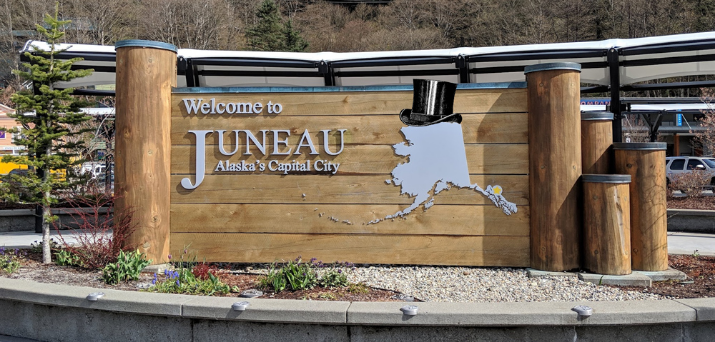What is depicted on the sign?
Answer the question with just one word or phrase using the image.

The outline of Alaska